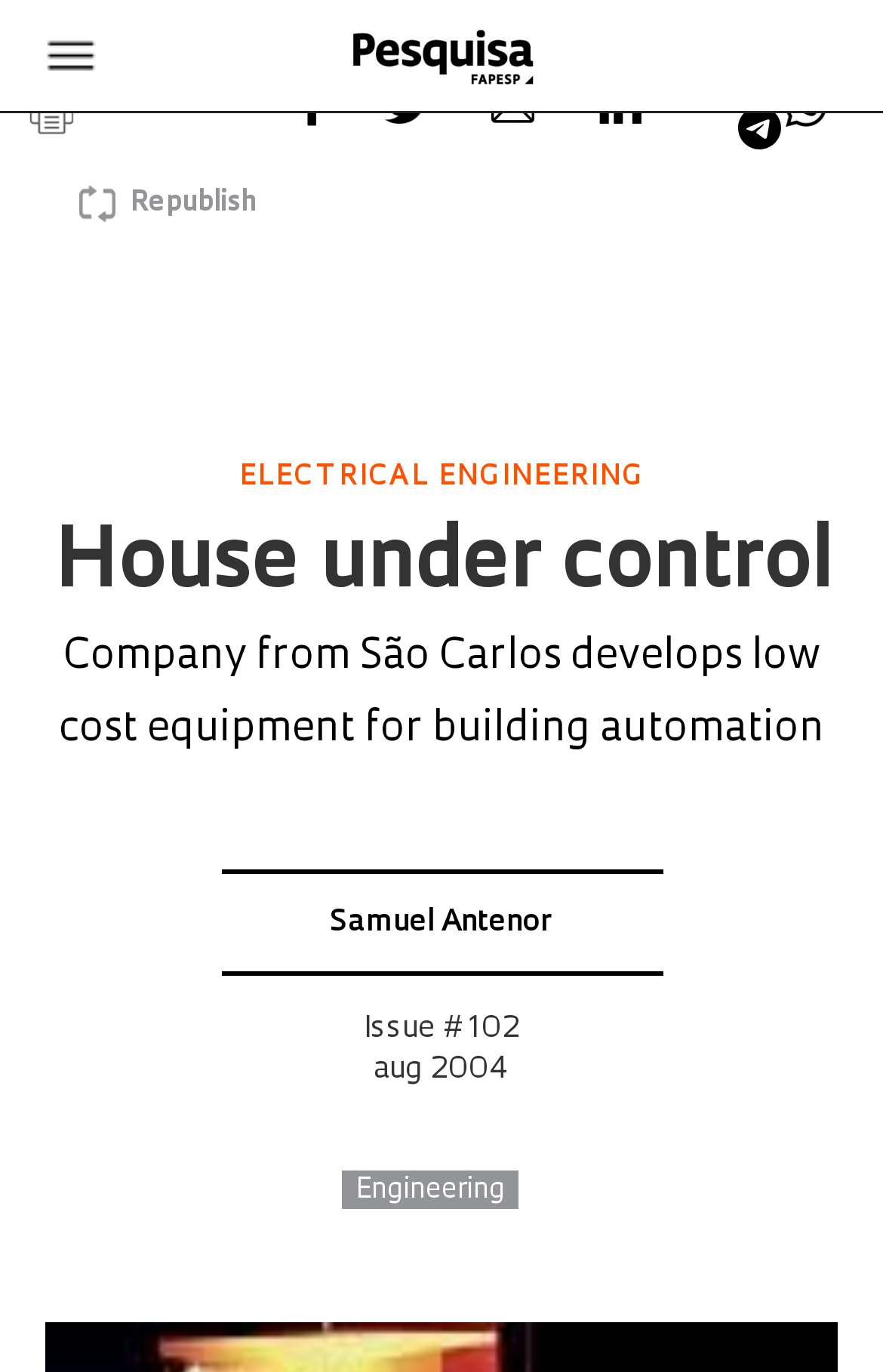Find the bounding box coordinates of the element I should click to carry out the following instruction: "Share on Facebook".

[0.341, 0.091, 0.431, 0.109]